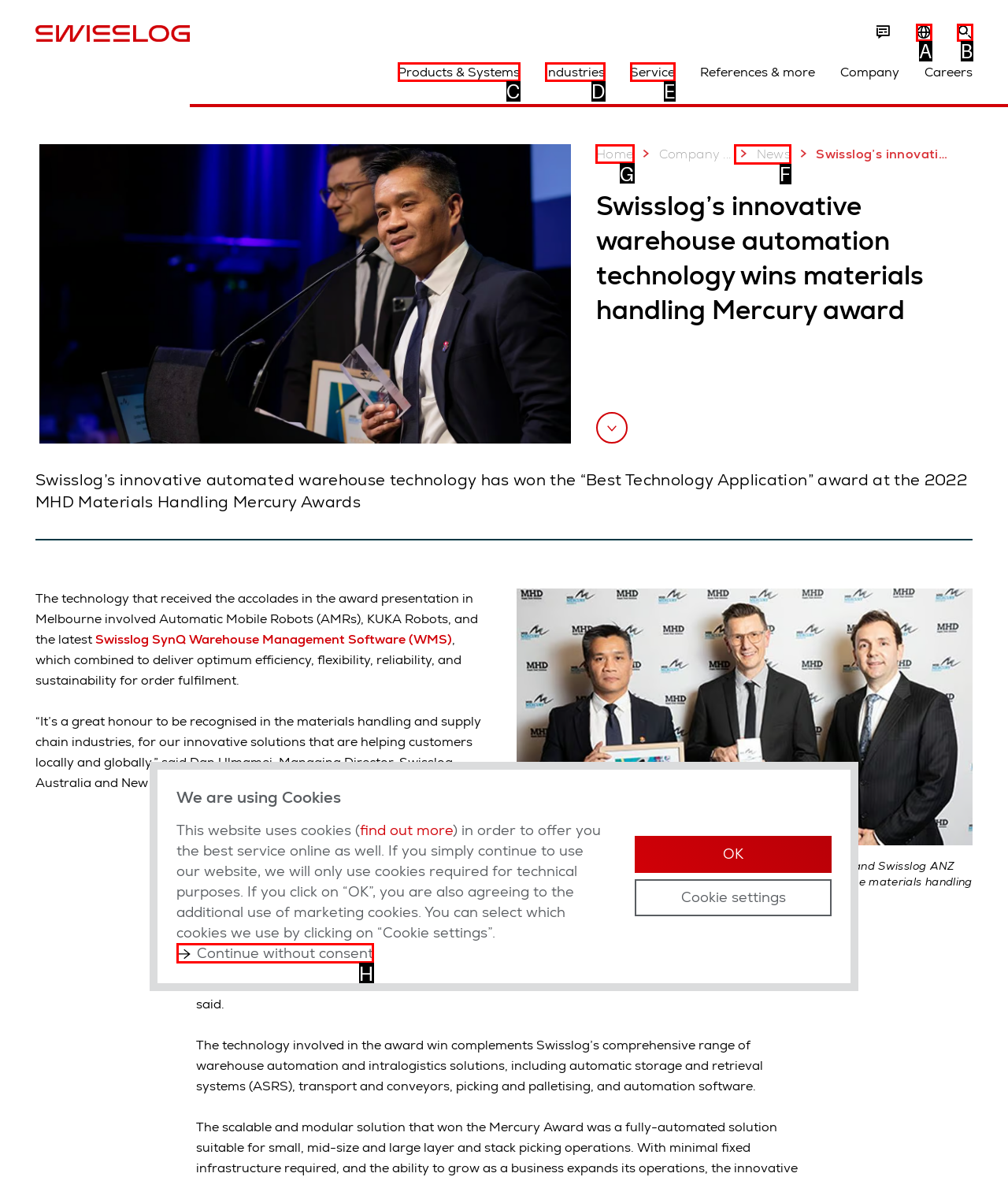Point out the HTML element I should click to achieve the following task: Click the Home breadcrumb Provide the letter of the selected option from the choices.

G